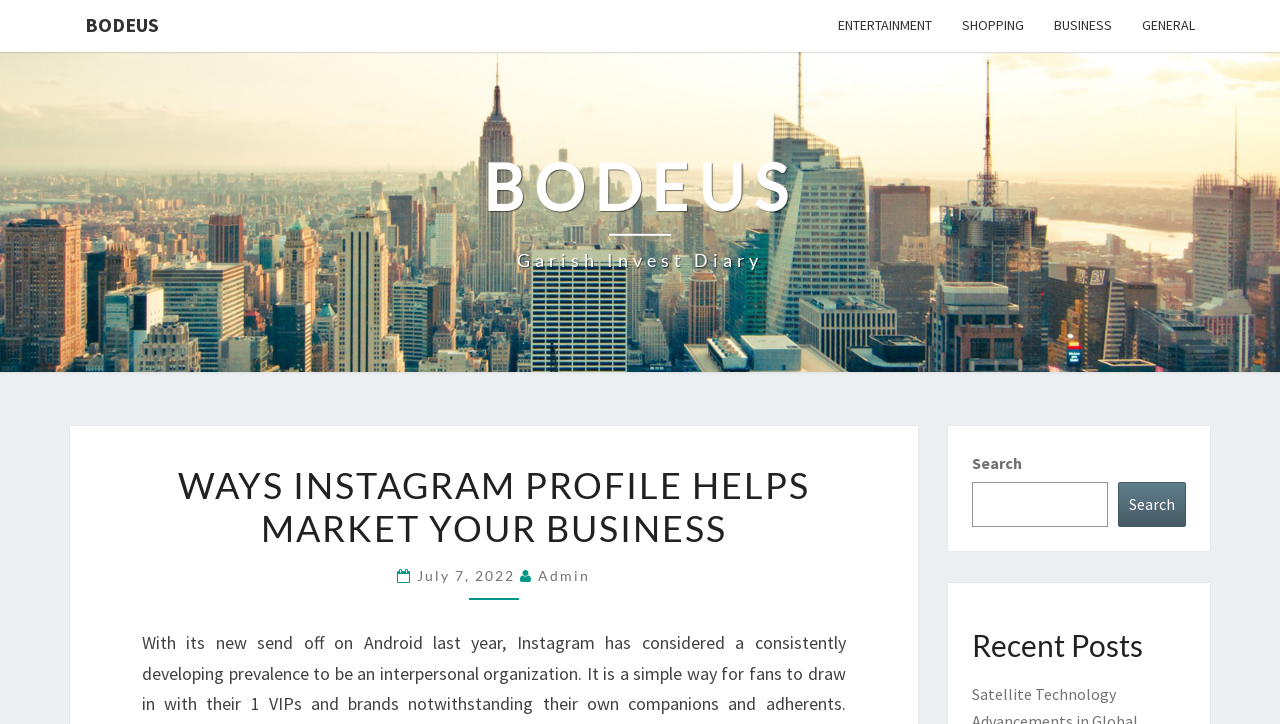Locate the bounding box coordinates of the clickable element to fulfill the following instruction: "go to BODEUS homepage". Provide the coordinates as four float numbers between 0 and 1 in the format [left, top, right, bottom].

[0.055, 0.0, 0.136, 0.069]